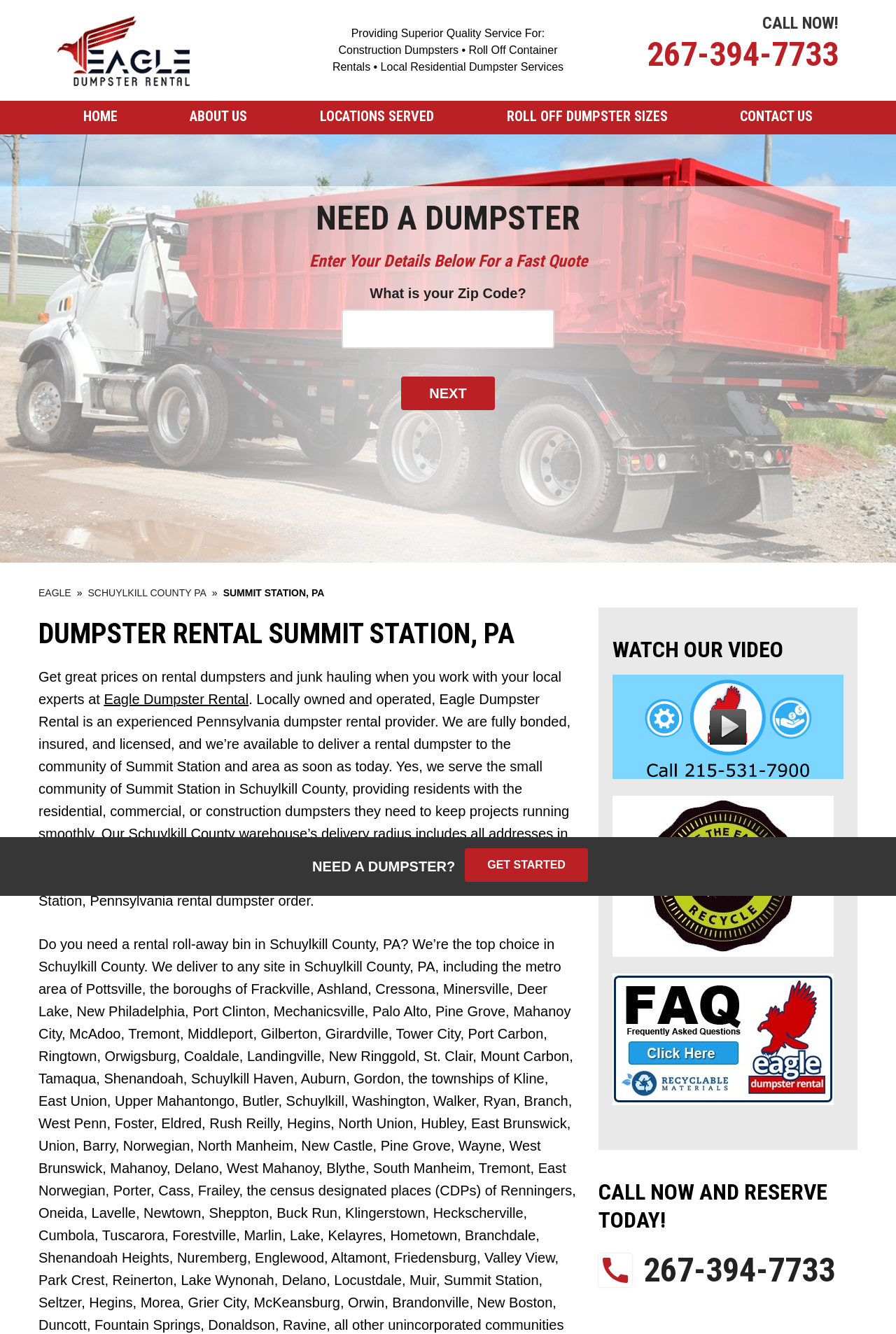Please determine the bounding box coordinates for the element that should be clicked to follow these instructions: "Click the 'Eagle Dumpster Rental' link".

[0.064, 0.004, 0.342, 0.071]